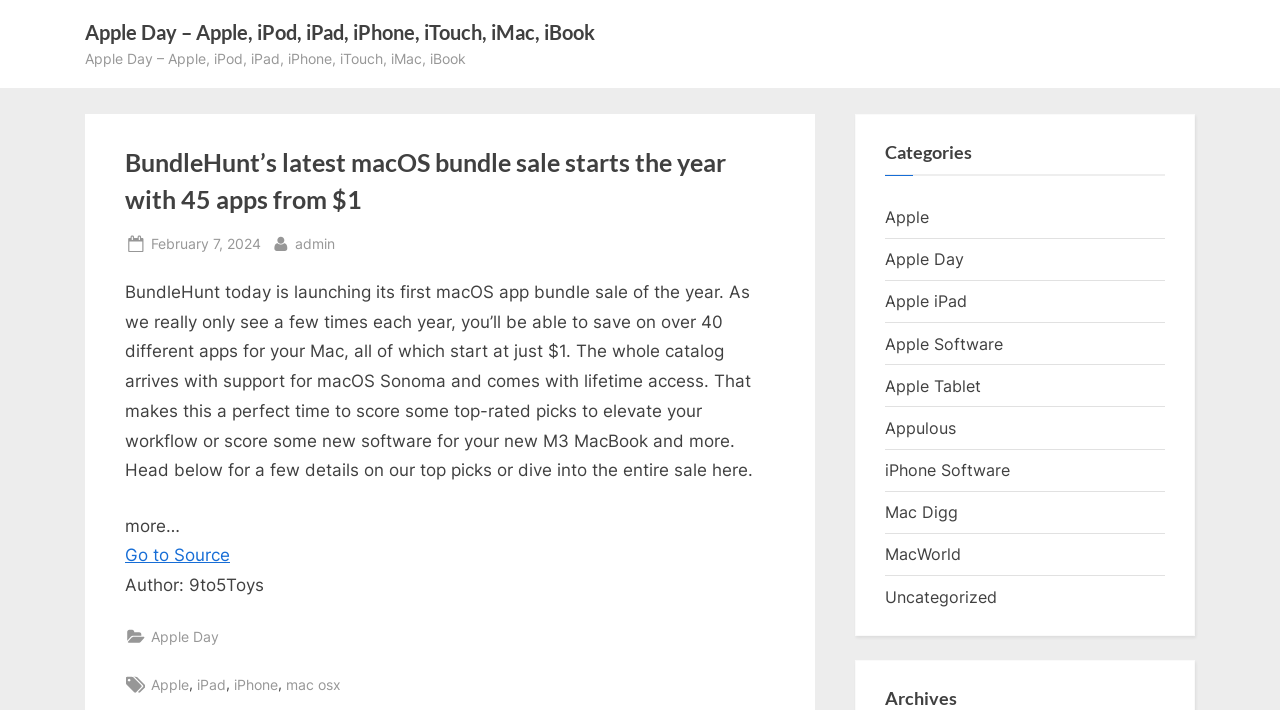Using the webpage screenshot and the element description Go to Source, determine the bounding box coordinates. Specify the coordinates in the format (top-left x, top-left y, bottom-right x, bottom-right y) with values ranging from 0 to 1.

[0.098, 0.768, 0.18, 0.796]